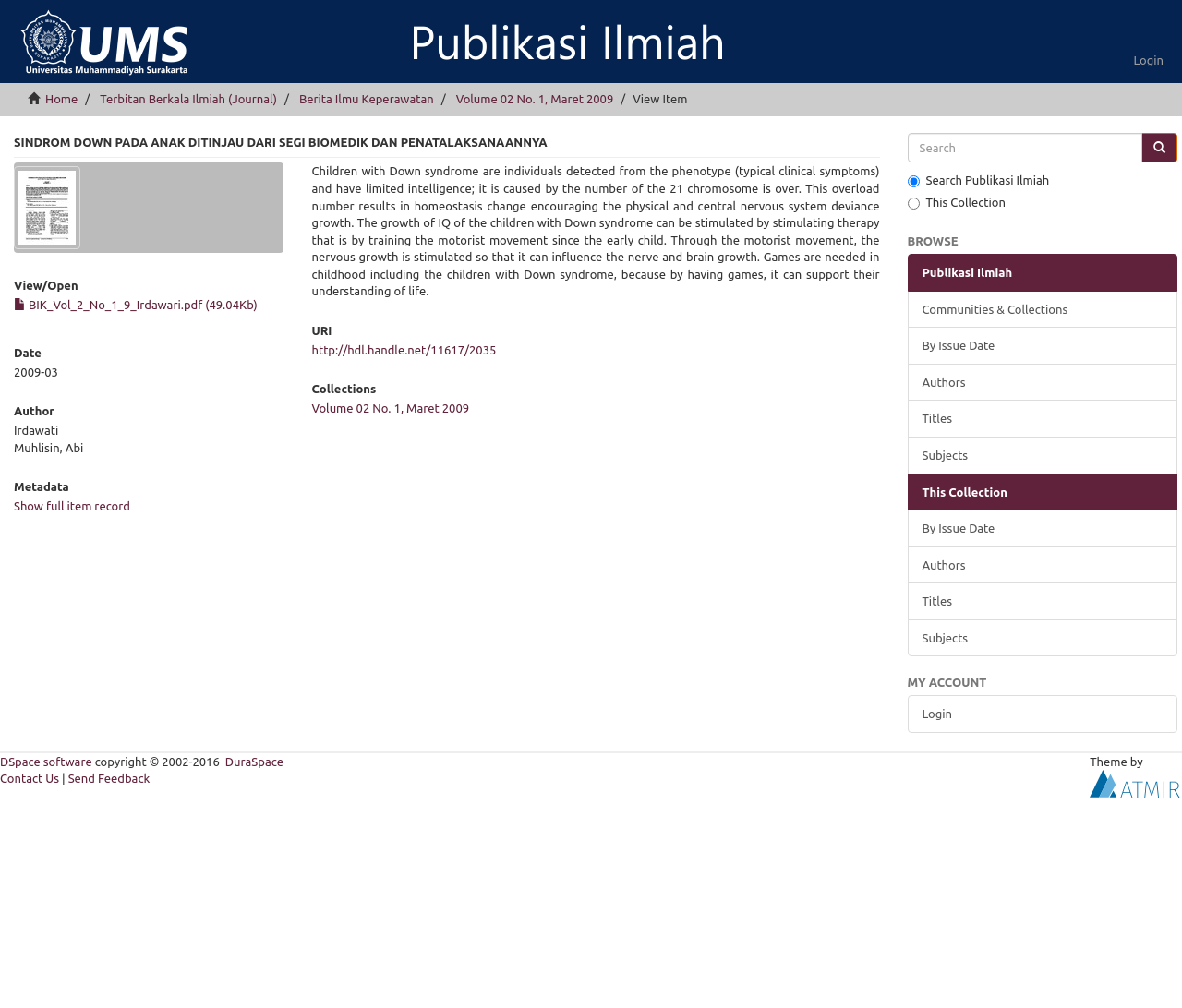Generate a detailed explanation of the webpage's features and information.

This webpage appears to be a digital repository or academic journal webpage. At the top, there is a logo image on the left and a login link on the right. Below the logo, there are several navigation links, including "Home", "Terbitan Berkala Ilmiah (Journal)", "Berita Ilmu Keperawatan", and "Volume 02 No. 1, Maret 2009". 

The main content of the page is a scholarly article titled "SINDROM DOWN PADA ANAK DITINJAU DARI SEGI BIOMEDIK DAN PENATALAKSANAANNYA". The article has a thumbnail image on the left and a heading that spans across the page. Below the heading, there are several sections, including "View/ Open", "Date", "Author", "Metadata", and "URI". The article's abstract is provided, which discusses children with Down syndrome and the importance of stimulating their intellectual growth through therapy and games.

On the right side of the page, there is a search box with a "Go" button and two radio buttons for searching within the publication or the entire collection. Below the search box, there are several links under the "BROWSE" heading, including "Communities & Collections", "By Issue Date", "Authors", "Titles", and "Subjects". 

Further down the page, there are links to "MY ACCOUNT" and "Login", as well as a footer section with links to "DSpace software", "DuraSpace", "Contact Us", and "Send Feedback". The footer also includes a copyright notice and a theme credit.